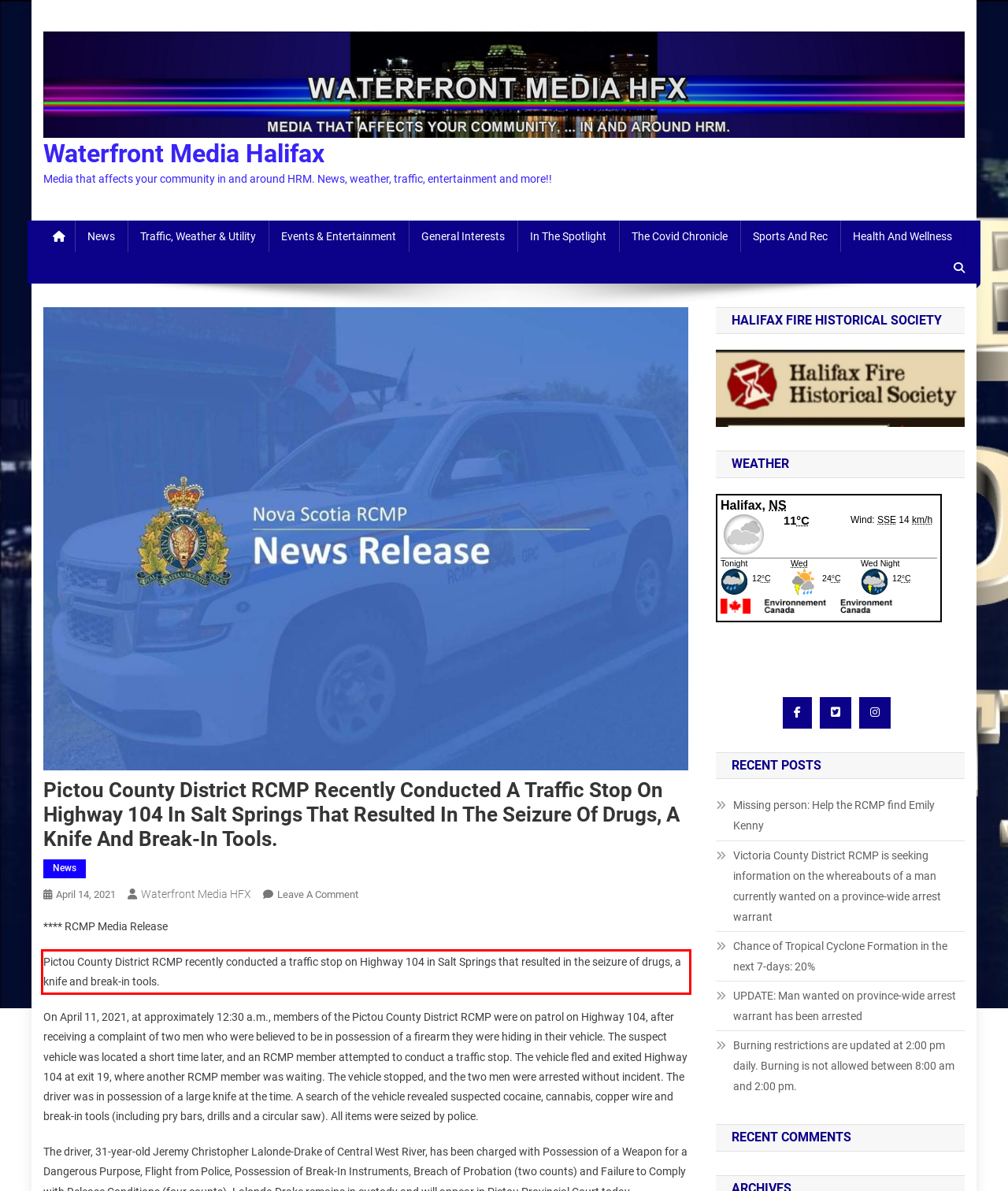Please analyze the screenshot of a webpage and extract the text content within the red bounding box using OCR.

Pictou County District RCMP recently conducted a traffic stop on Highway 104 in Salt Springs that resulted in the seizure of drugs, a knife and break-in tools.